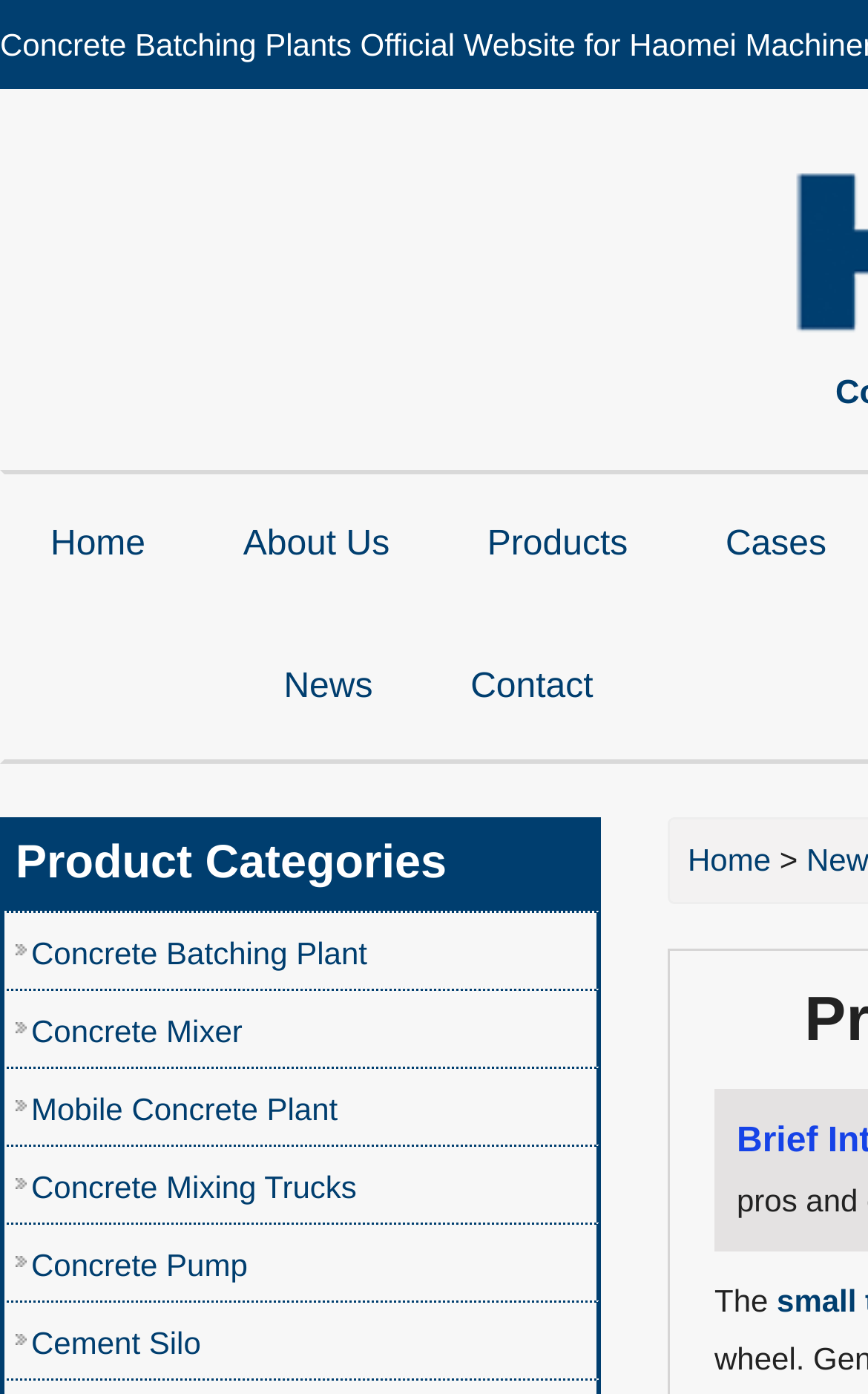Answer this question in one word or a short phrase: How many times does the 'Home' link appear?

2